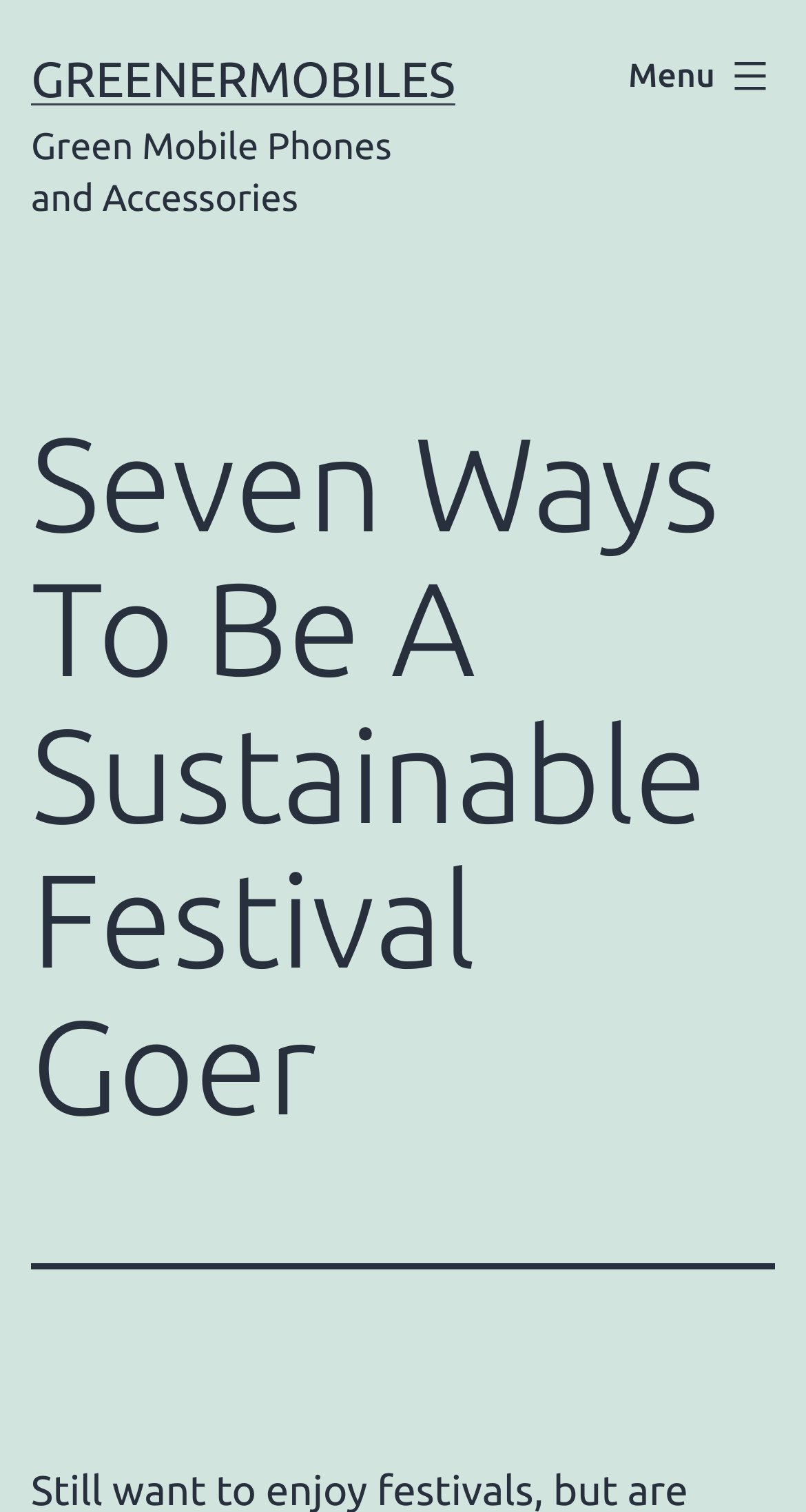Determine the bounding box coordinates of the UI element that matches the following description: "Obama: is ‘change’ real?". The coordinates should be four float numbers between 0 and 1 in the format [left, top, right, bottom].

None